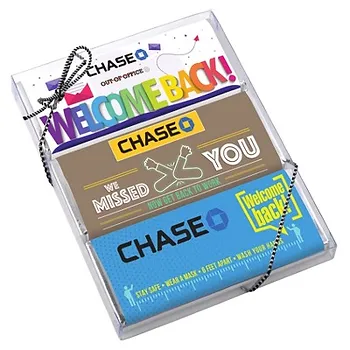Generate a comprehensive description of the image.

This vibrant and thoughtfully designed gift box features a collection of colorful items themed around the phrase "WELCOME BACK!" prominently displayed on the top. The packaging includes messages that convey sentiments of warmth and appreciation, such as "WE MISSED YOU," alongside the recognizable Chase logo. Each element within the box is designed to create a cheerful atmosphere, ideal for welcoming back employees or clients after a break. The playful design and bright colors serve to boost morale and foster a positive environment, making it a perfect choice for companies aiming to express gratitude and enthusiasm upon reuniting with team members.